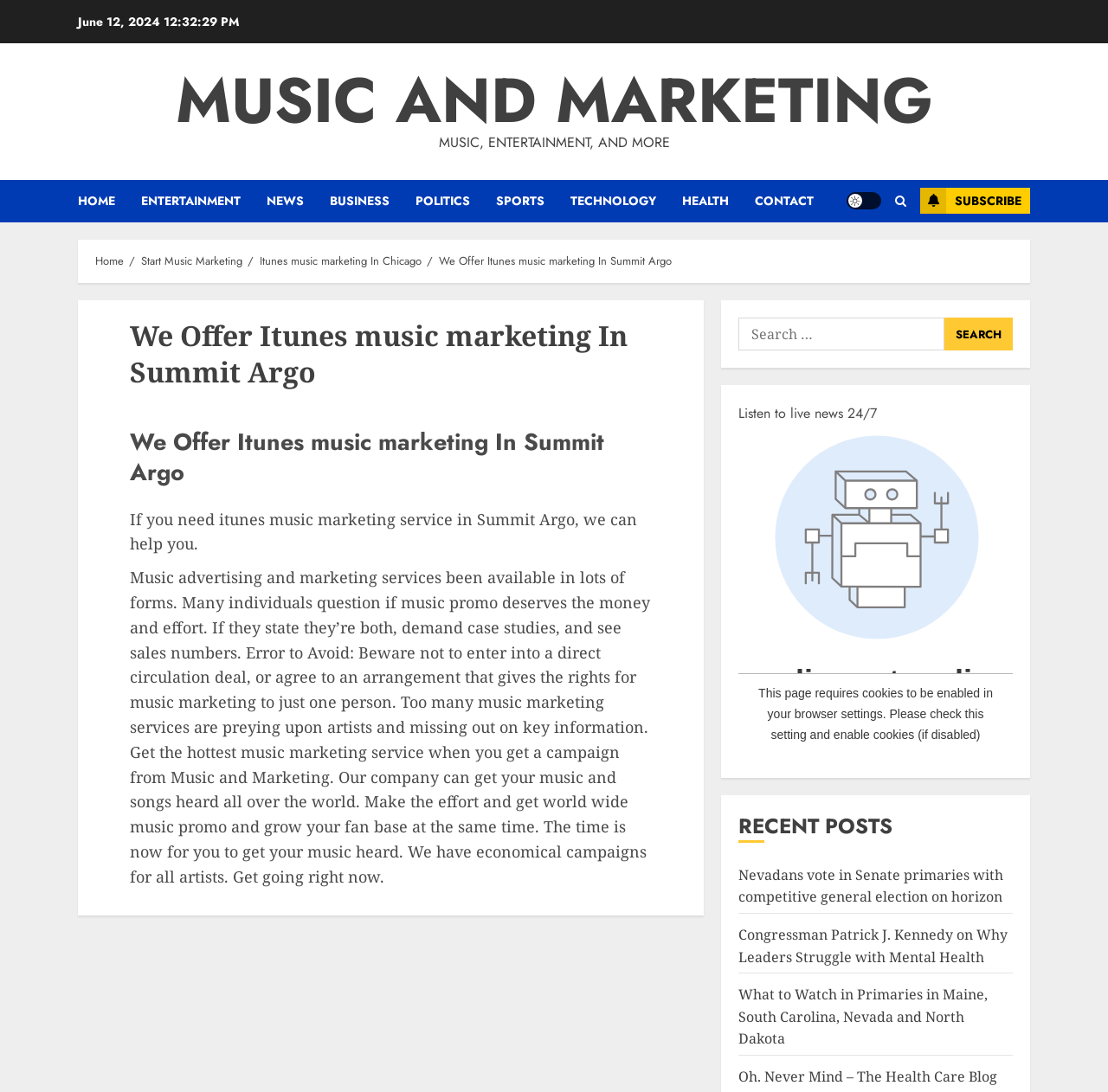Please mark the bounding box coordinates of the area that should be clicked to carry out the instruction: "Click on MUSIC AND MARKETING".

[0.158, 0.051, 0.842, 0.133]